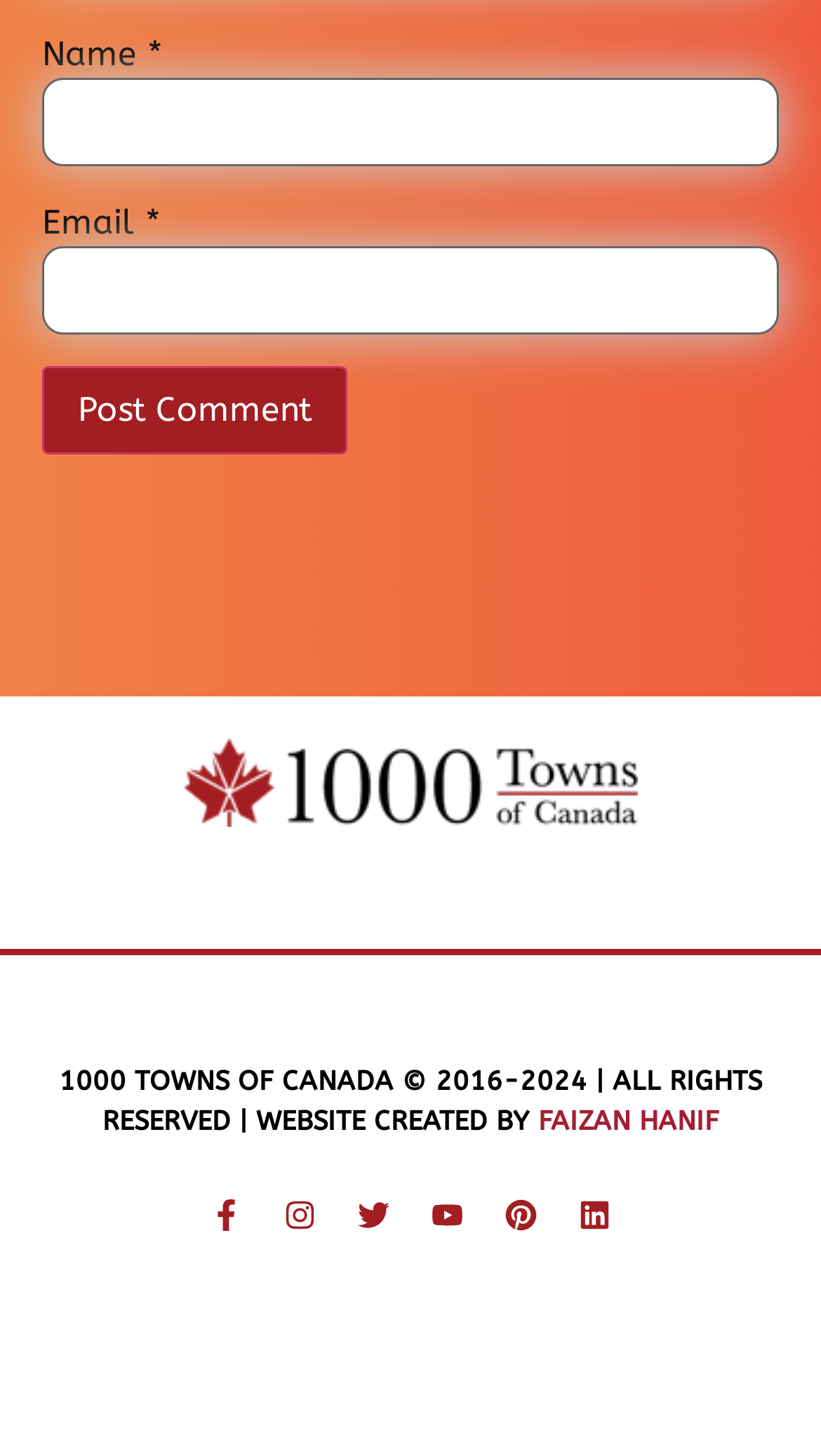Determine the bounding box coordinates for the clickable element required to fulfill the instruction: "Visit Instagram page". Provide the coordinates as four float numbers between 0 and 1, i.e., [left, top, right, bottom].

[0.327, 0.812, 0.404, 0.856]